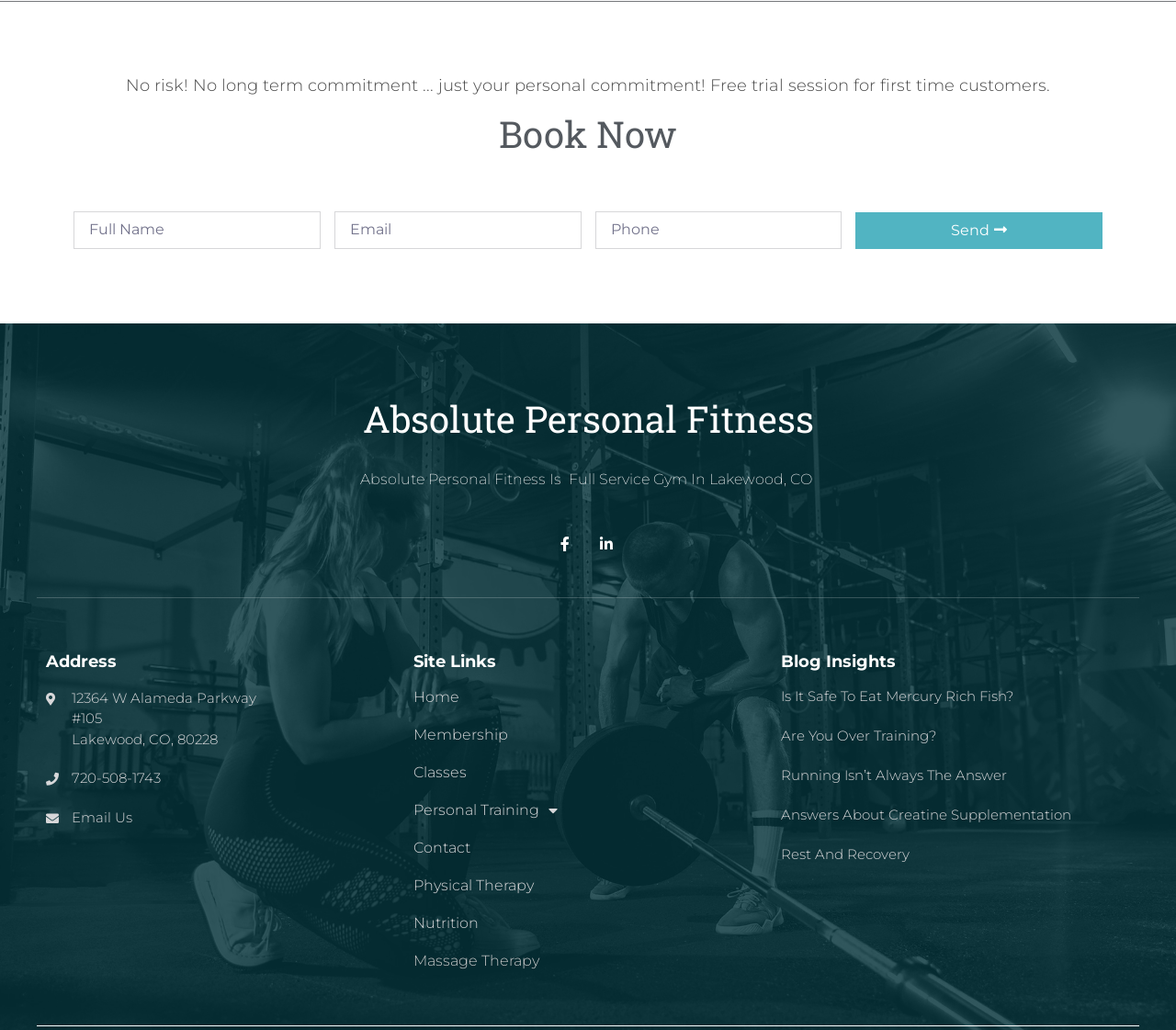Find the bounding box coordinates of the clickable region needed to perform the following instruction: "Read about Is It Safe To Eat Mercury Rich Fish?". The coordinates should be provided as four float numbers between 0 and 1, i.e., [left, top, right, bottom].

[0.664, 0.667, 0.862, 0.684]